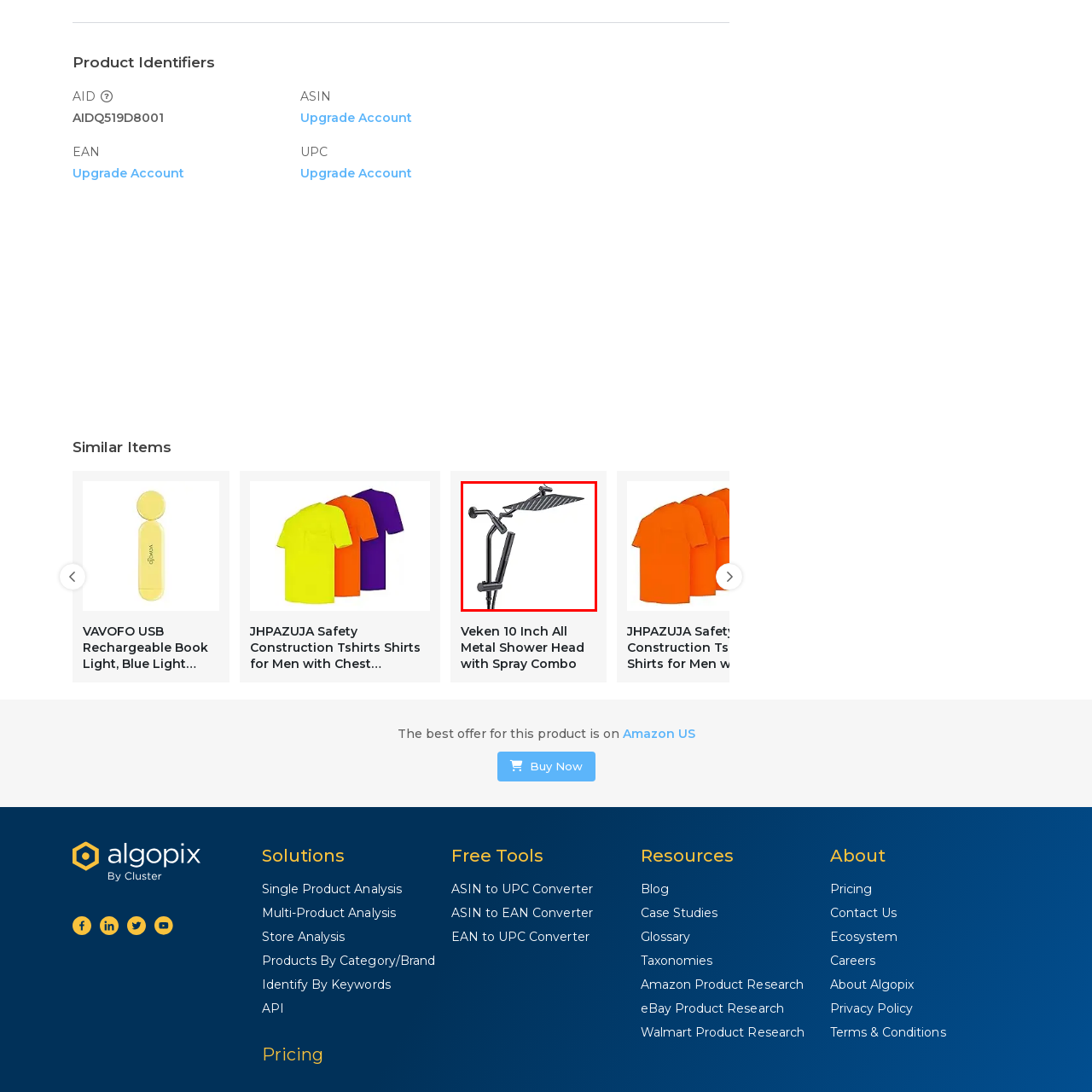Focus on the content within the red bounding box and answer this question using a single word or phrase: What is the purpose of the flexible arm?

Adjustable positioning